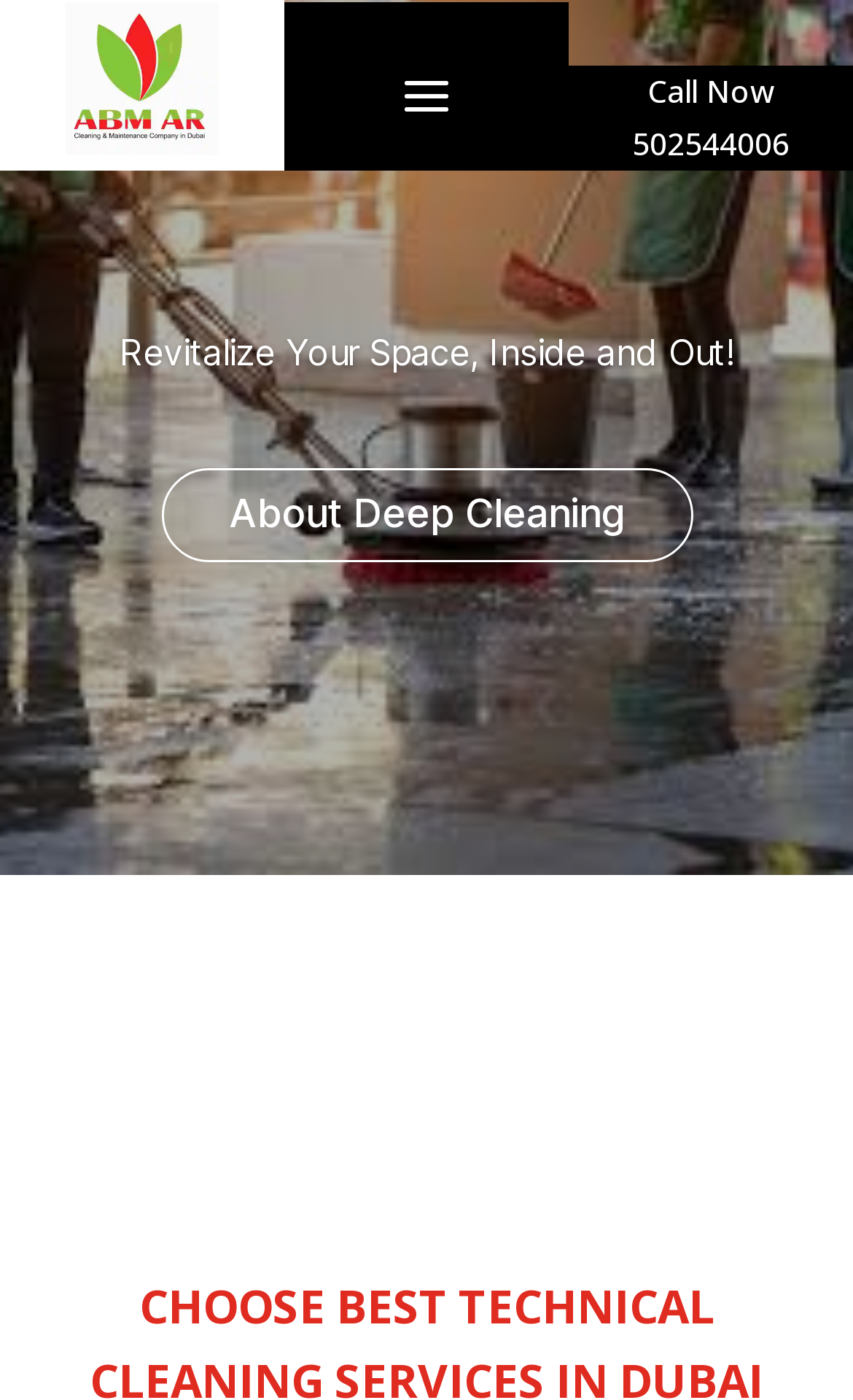Examine the image and give a thorough answer to the following question:
What is the purpose of the 'GET A FREE QUOTE' button?

The 'GET A FREE QUOTE' button is a call-to-action element that allows users to request a free quote for the cleaning and maintenance services offered by the company. It is prominently displayed in the middle of the webpage.